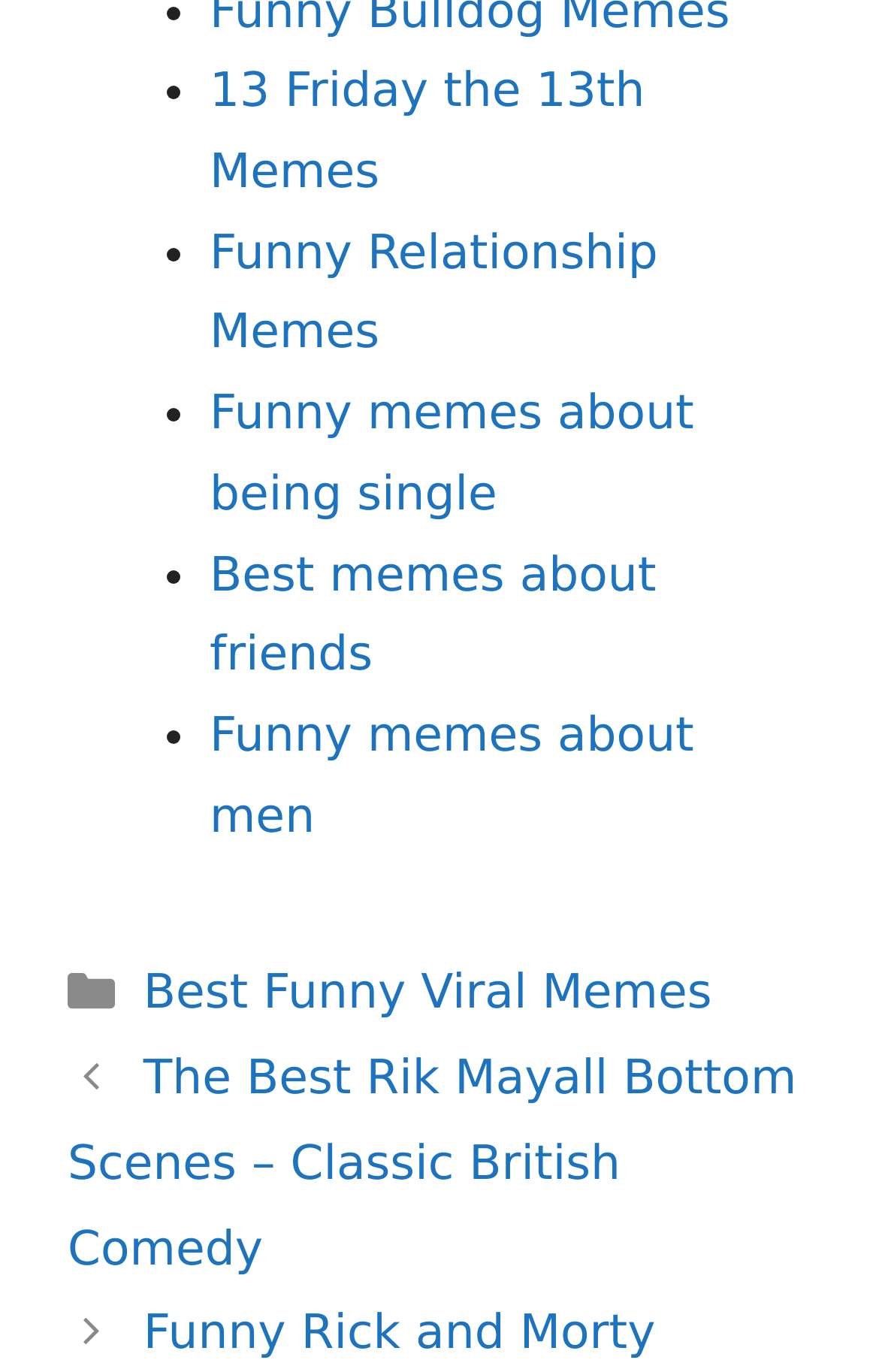What is the title of the first meme listed?
Provide a detailed and well-explained answer to the question.

The first meme listed on the webpage is titled '13 Friday the 13th Memes', which suggests that it is a collection of memes related to Friday the 13th.